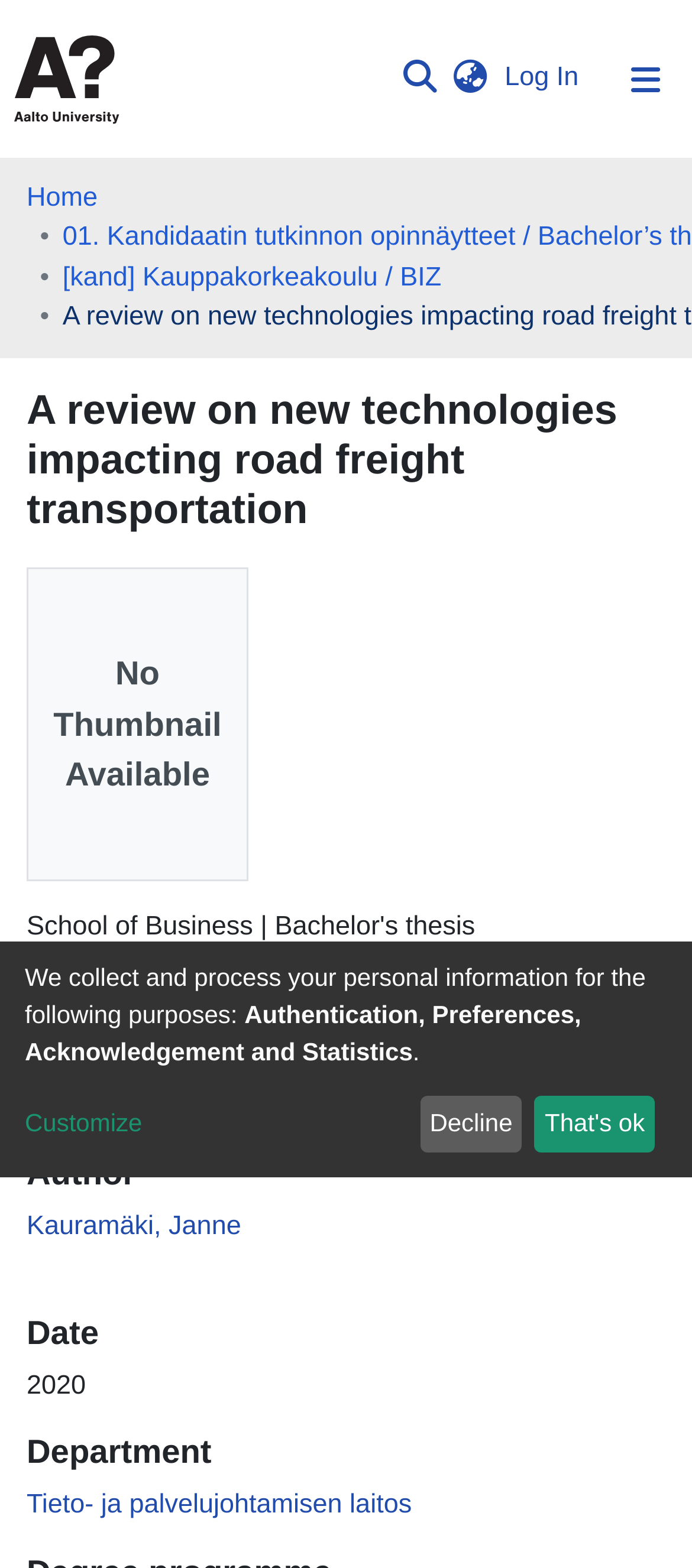Please identify the bounding box coordinates of the area that needs to be clicked to fulfill the following instruction: "Learn about FinanceWhile."

None